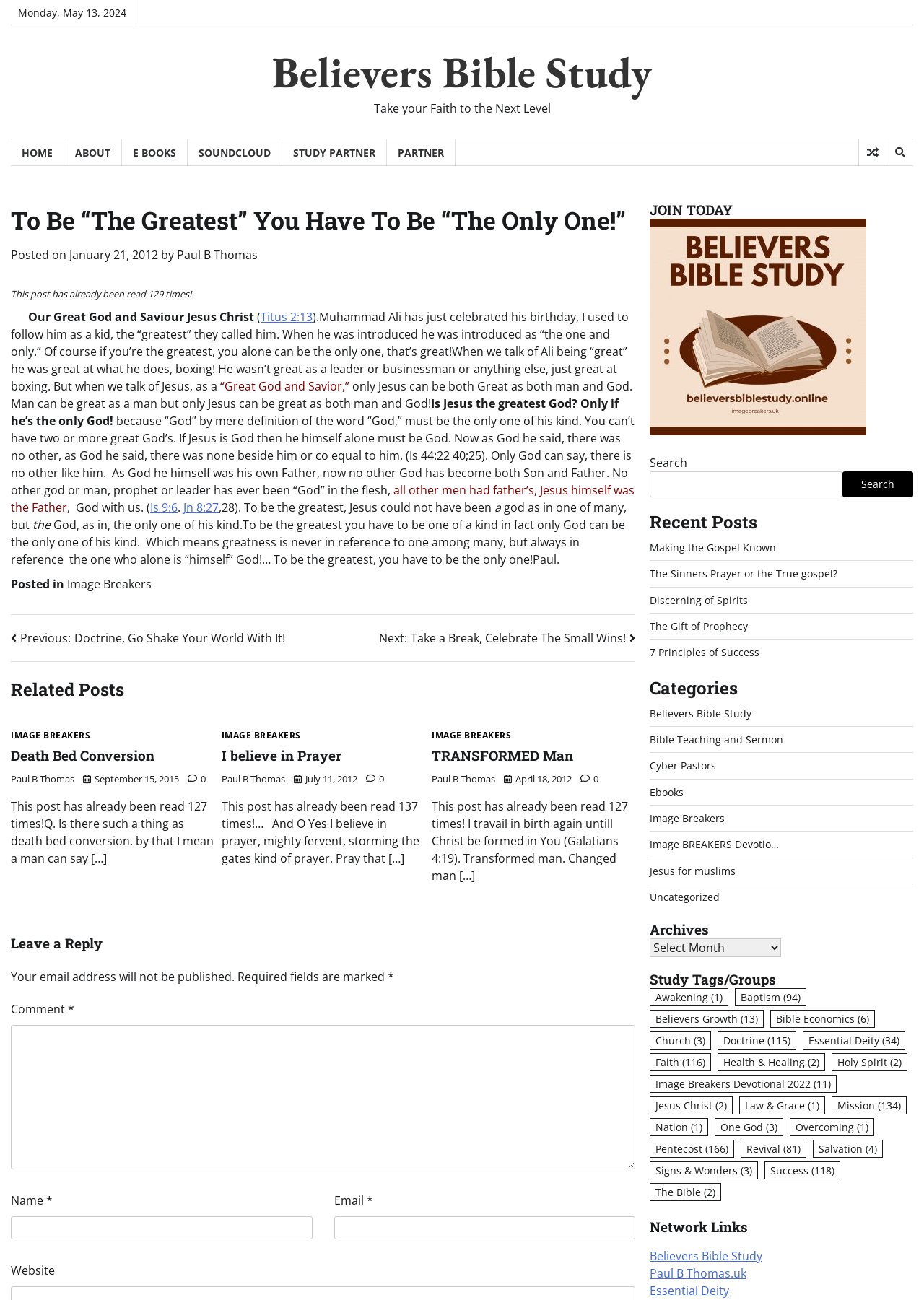Write an elaborate caption that captures the essence of the webpage.

This webpage is a blog post titled "To Be “The Greatest” You Have To Be “The Only One!”" from Believers Bible Study. At the top of the page, there is a date "Monday, May 13, 2024" and a link to the blog's homepage. Below that, there are several navigation links, including "HOME", "ABOUT", "E BOOKS", "SOUNDCLOUD", "STUDY PARTNER", and "PARTNER". 

The main content of the blog post is divided into several sections. The first section has a heading with the title of the post, followed by a paragraph of text that discusses the concept of being "the greatest" and how it relates to Jesus Christ. The text also mentions Muhammad Ali, a famous boxer, and how he was introduced as "the one and only".

The next section has a heading that says "Posted on" followed by the date "January 21, 2012", and the author's name "Paul B Thomas". Below that, there is a paragraph of text that continues the discussion about Jesus Christ being the greatest God.

The rest of the page is filled with related posts, including "Death Bed Conversion", "I believe in Prayer", and "TRANSFORMED Man". Each related post has a heading, a link to the full post, and a brief summary of the content.

At the bottom of the page, there is a section for leaving a reply, with fields for entering a comment, name, email, and website. There is also a search bar and a link to join the blog.

On the right side of the page, there are several social media links, including Facebook and Twitter, represented by icons.